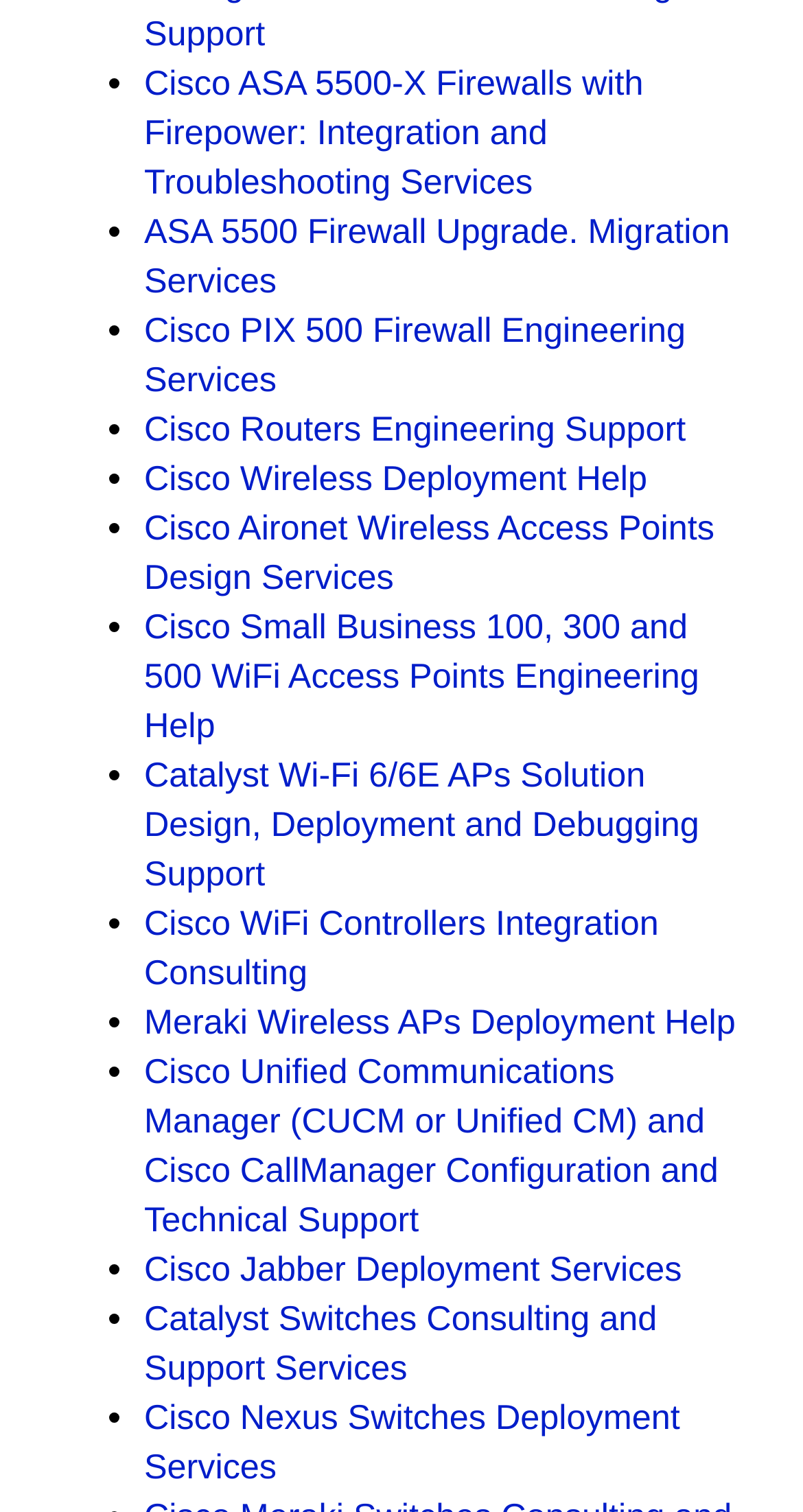Please locate the bounding box coordinates of the element's region that needs to be clicked to follow the instruction: "Learn about ASA 5500 firewall upgrade and migration services". The bounding box coordinates should be provided as four float numbers between 0 and 1, i.e., [left, top, right, bottom].

[0.179, 0.141, 0.909, 0.199]